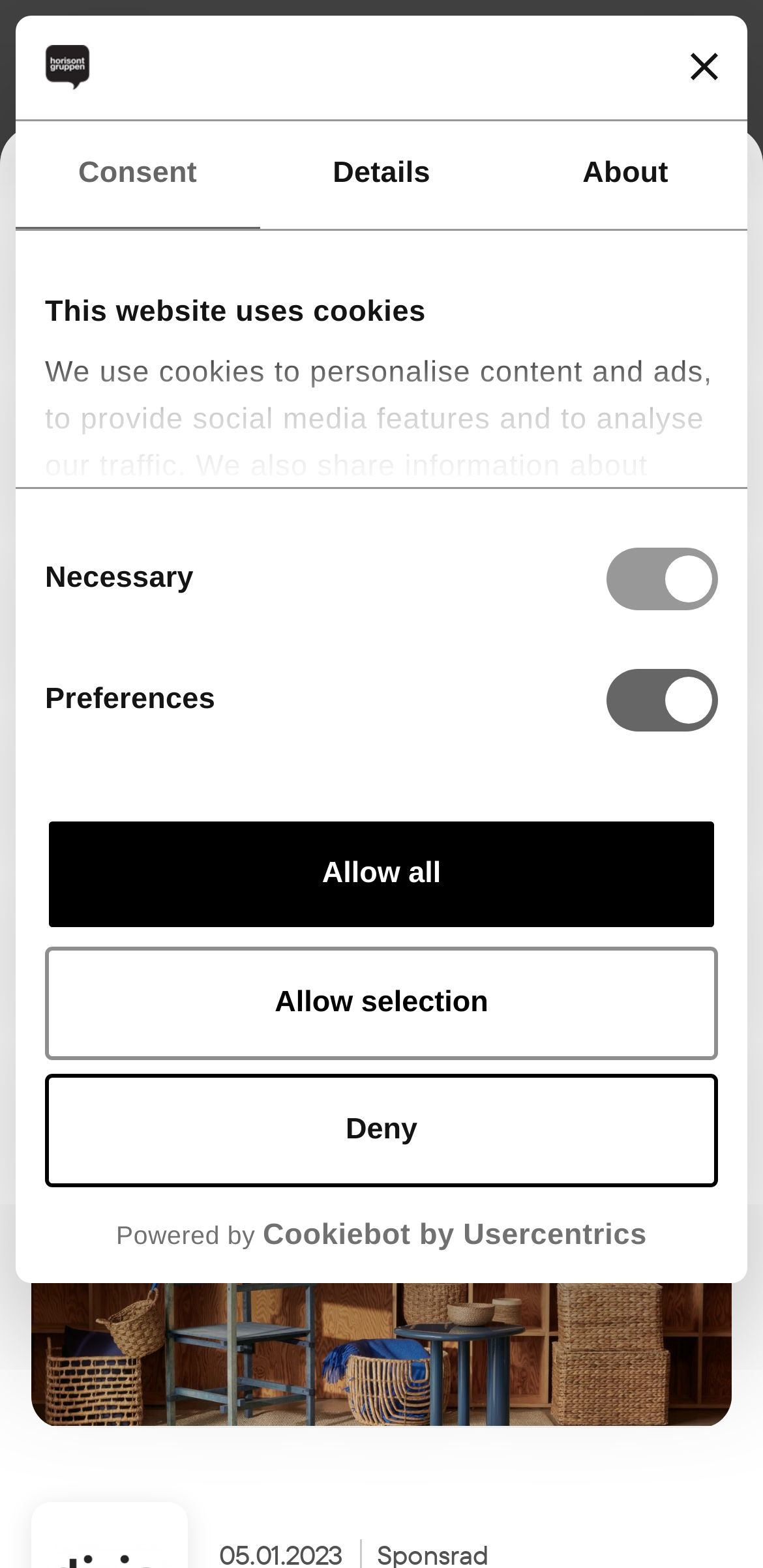Please locate the bounding box coordinates for the element that should be clicked to achieve the following instruction: "View the 'Interior' page". Ensure the coordinates are given as four float numbers between 0 and 1, i.e., [left, top, right, bottom].

[0.041, 0.248, 0.228, 0.273]